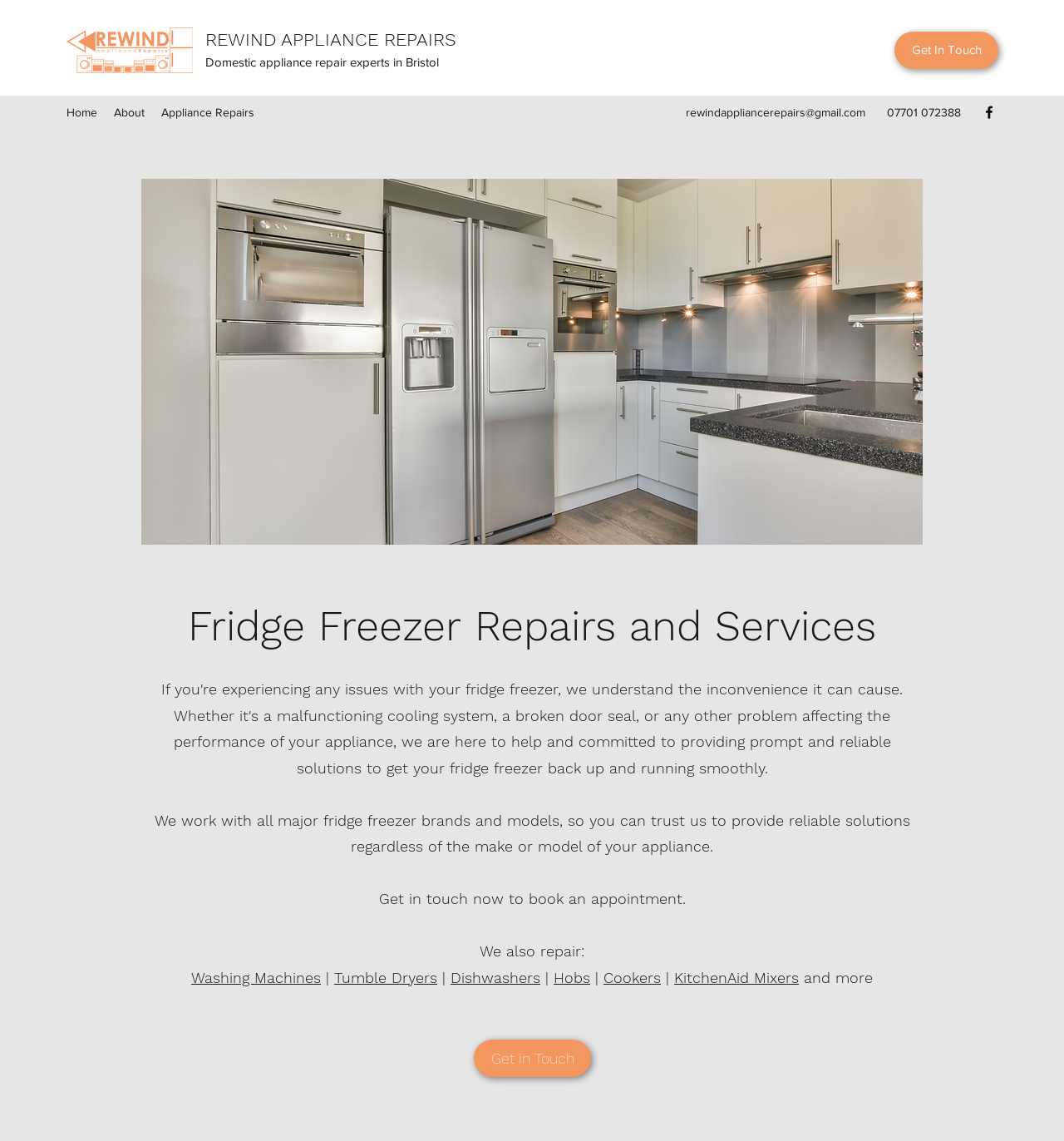What other appliances do they repair?
Using the details from the image, give an elaborate explanation to answer the question.

The webpage lists other appliances that they repair, including 'Washing Machines', 'Tumble Dryers', 'Dishwashers', 'Hobs', 'Cookers', and 'KitchenAid Mixers', indicating that they offer repair services for a range of appliances.